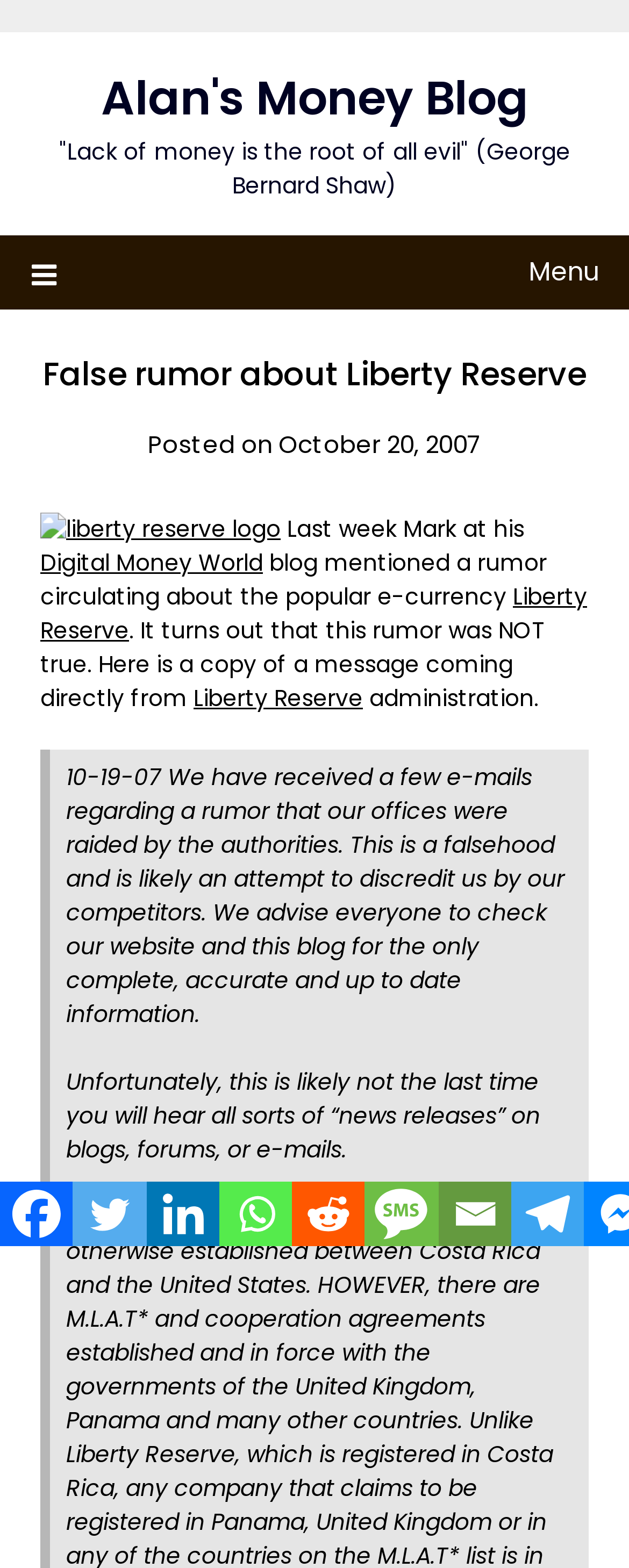Using the information in the image, give a detailed answer to the following question: How many social media links are at the bottom of the page?

At the bottom of the page, there are links to various social media platforms, including Facebook, Twitter, Linkedin, Whatsapp, Reddit, SMS, and Email, which totals 7 links.